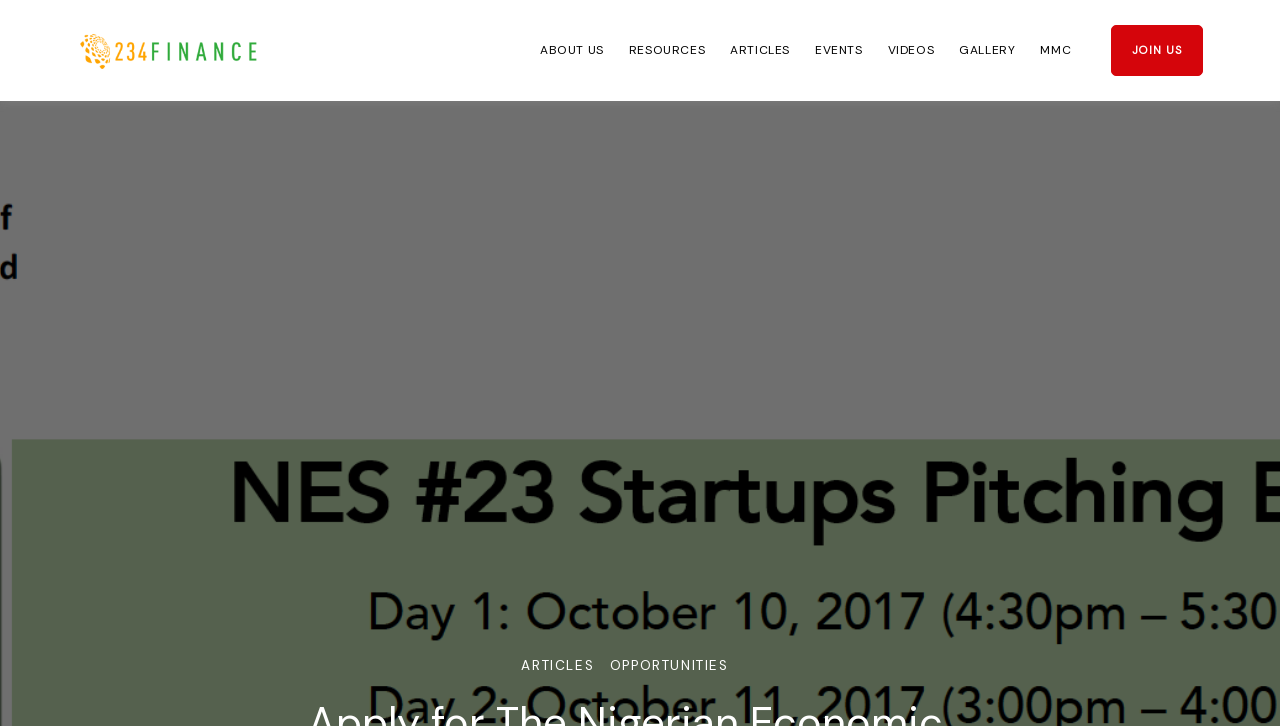Extract the bounding box coordinates for the UI element described as: "About Us".

[0.422, 0.055, 0.472, 0.083]